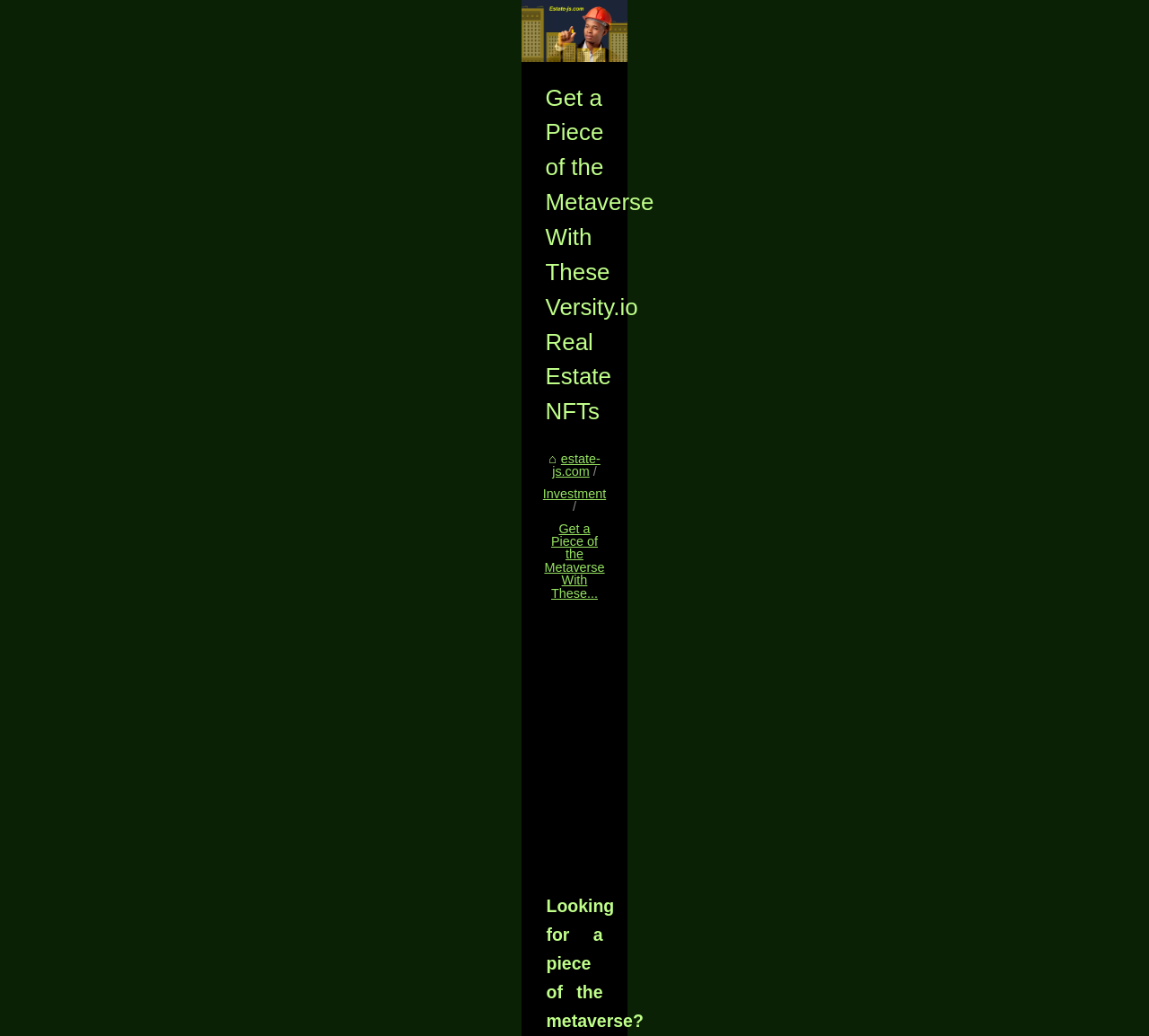Locate and generate the text content of the webpage's heading.

Get a Piece of the Metaverse With These Versity.io Real Estate NFTs